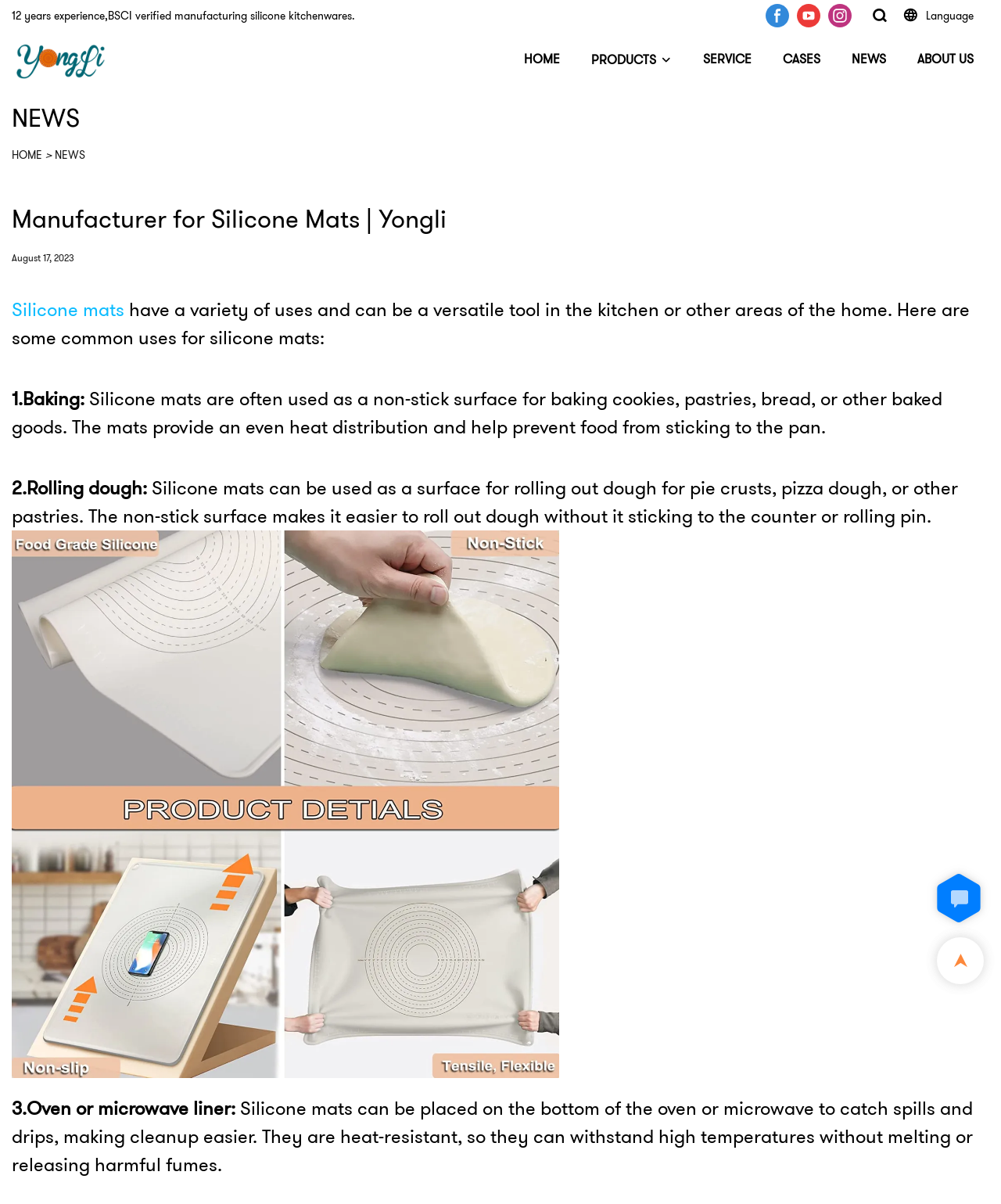Describe all the visual and textual components of the webpage comprehensively.

The webpage is about Yongli, a manufacturer of silicone mats, and showcases the various uses and benefits of these mats. At the top left corner, there is a logo of Yongli accompanied by a link to the homepage. Below the logo, there is a brief introduction to the company, stating that they have 12 years of experience and are BSCI verified.

On the top right corner, there are social media links to Facebook, YouTube, and Instagram. Next to these links, there is a language selection option. The main navigation menu is located below, with links to different sections of the website, including Home, Products, Service, Cases, News, and About Us.

The main content of the webpage is divided into sections, each highlighting a specific use of silicone mats. The first section discusses the use of silicone mats for baking, providing a non-stick surface for cookies, pastries, and other baked goods. The second section explains how silicone mats can be used for rolling out dough, making it easier to work with pastry dough.

Below these sections, there is an image of a silicone mat, followed by a section on using silicone mats as oven or microwave liners to catch spills and drips, making cleanup easier. The webpage also features two images at the bottom right corner, although their content is not specified.

Throughout the webpage, there are headings and paragraphs of text that provide detailed information about the uses and benefits of silicone mats, as well as the company's experience and expertise in manufacturing these products.